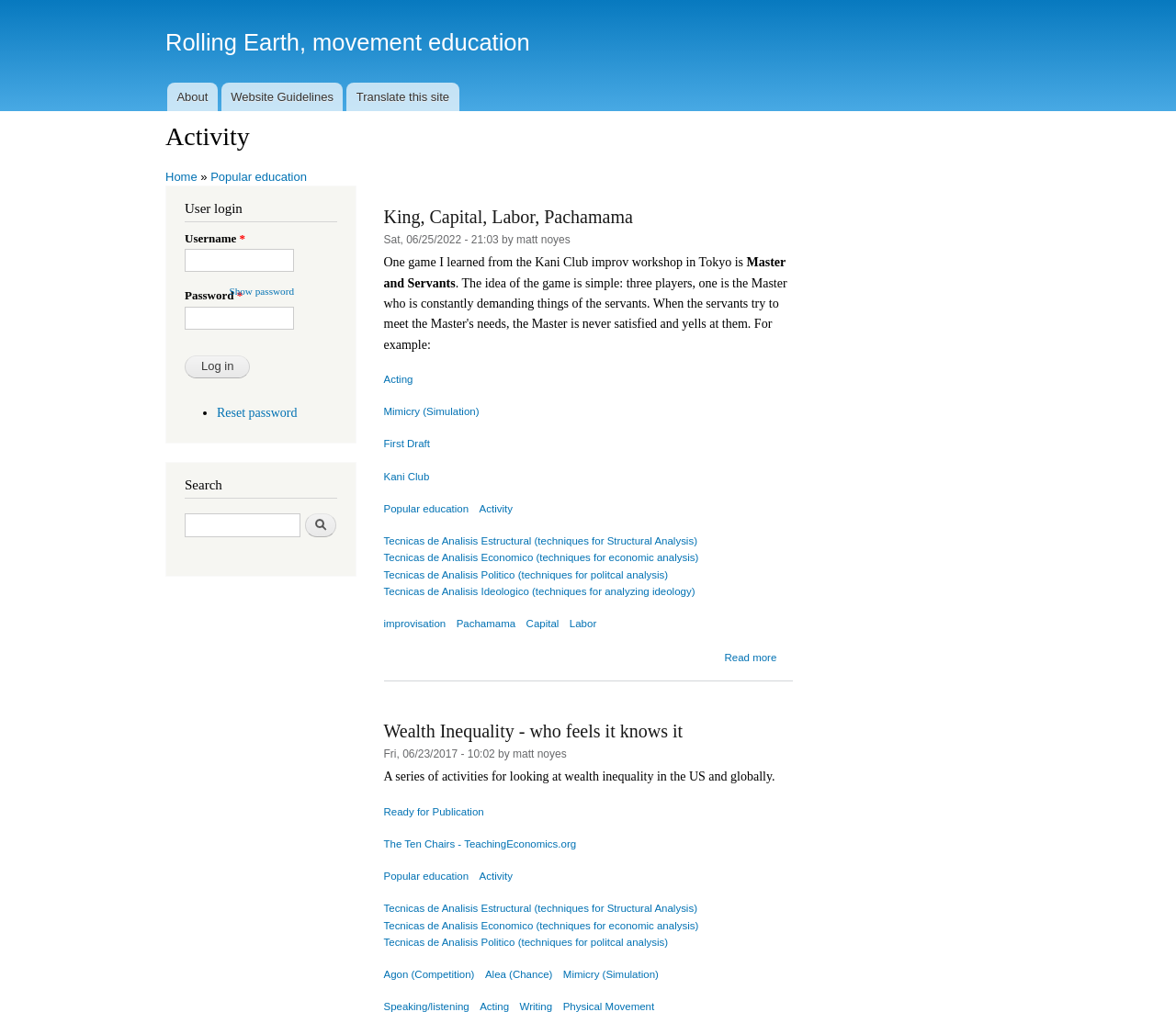Please identify the bounding box coordinates of the region to click in order to complete the task: "Click on the 'Activity' link". The coordinates must be four float numbers between 0 and 1, specified as [left, top, right, bottom].

[0.407, 0.497, 0.436, 0.508]